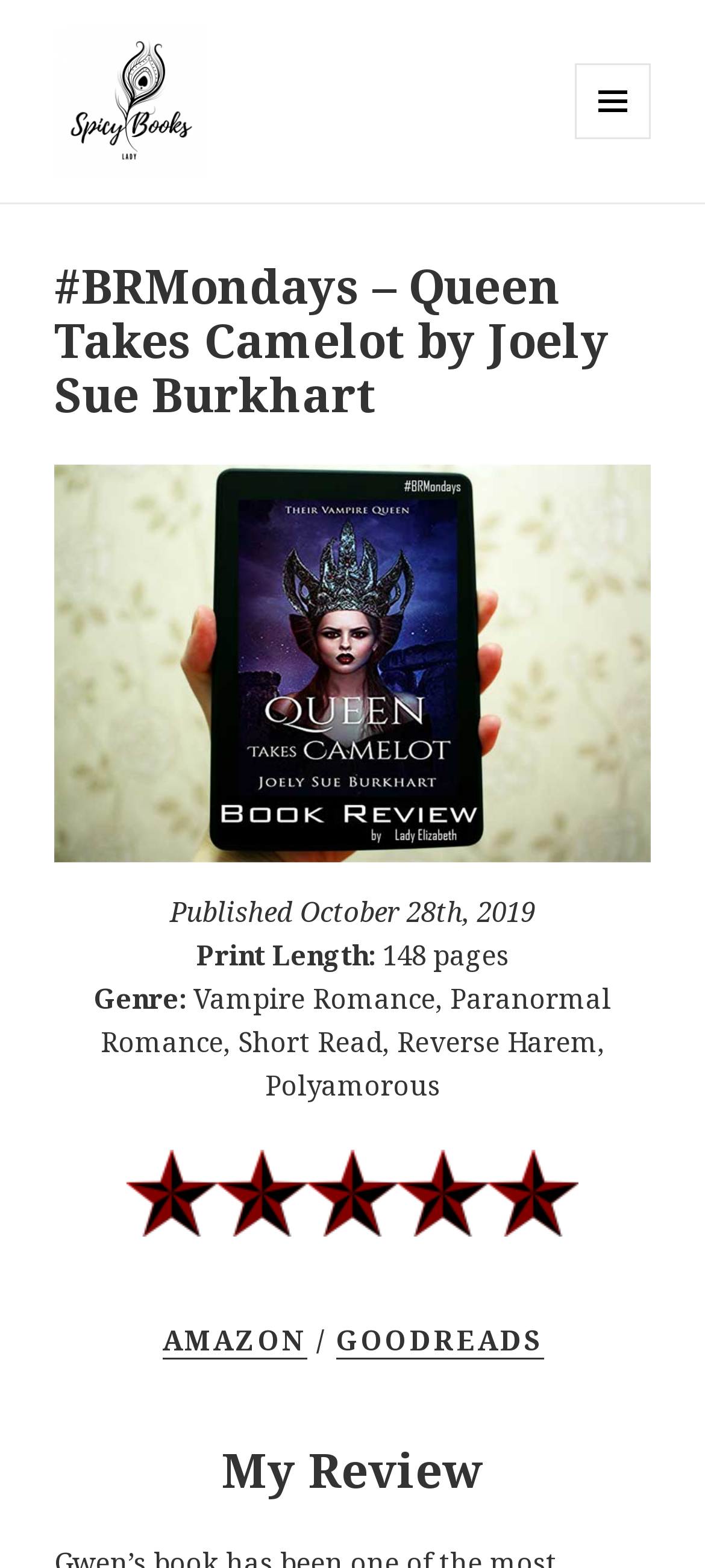Locate the UI element that matches the description Amazon in the webpage screenshot. Return the bounding box coordinates in the format (top-left x, top-left y, bottom-right x, bottom-right y), with values ranging from 0 to 1.

[0.229, 0.843, 0.435, 0.867]